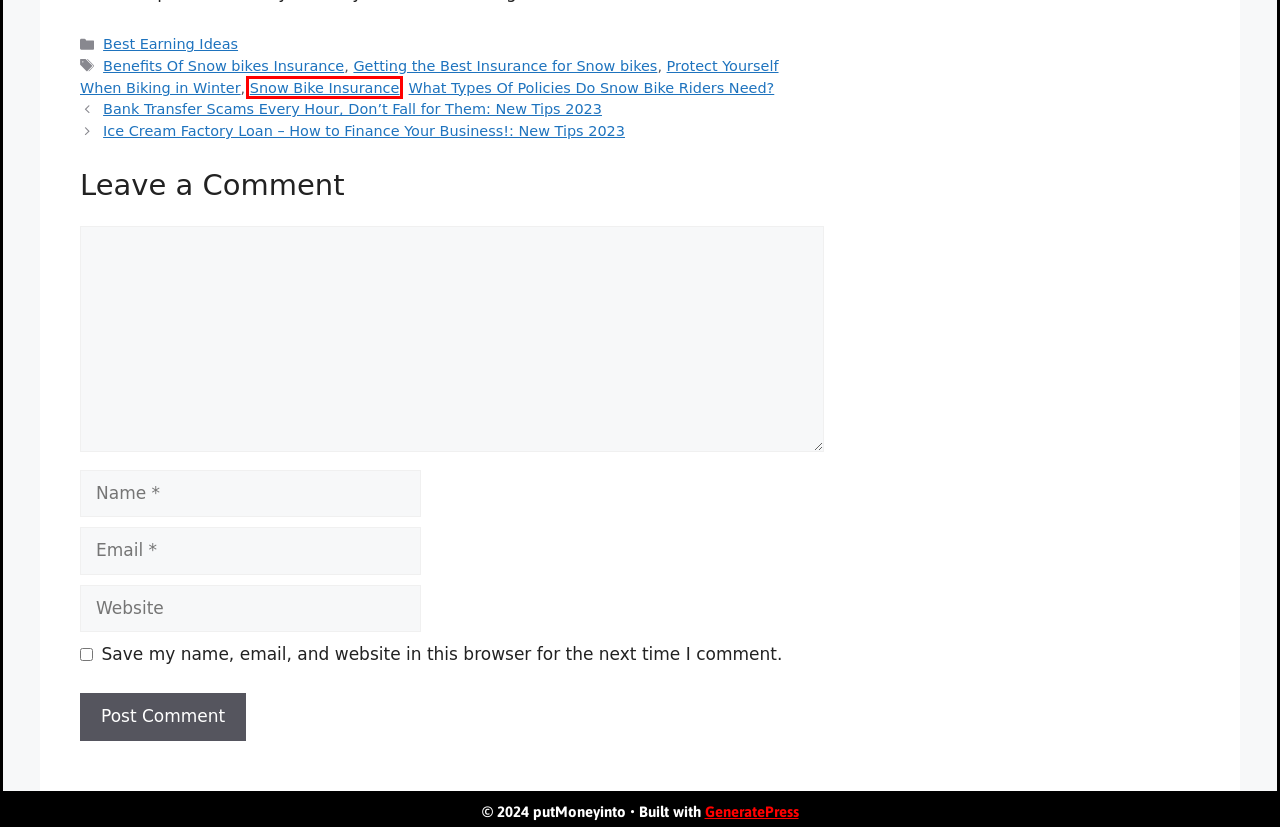You are given a screenshot of a webpage with a red rectangle bounding box. Choose the best webpage description that matches the new webpage after clicking the element in the bounding box. Here are the candidates:
A. Ice Cream Factory Loan – How to Finance Your Business!: New Tips 2023 - putMoneyinto
B. Snow Bike Insurance - putMoneyinto
C. Getting the Best Insurance for Snow bikes - putMoneyinto
D. What Types Of Policies Do Snow Bike Riders Need? - putMoneyinto
E. Benefits Of Snow bikes Insurance - putMoneyinto
F. Protect Yourself When Biking in Winter - putMoneyinto
G. About - putMoneyinto
H. mrsuns - putMoneyinto

B